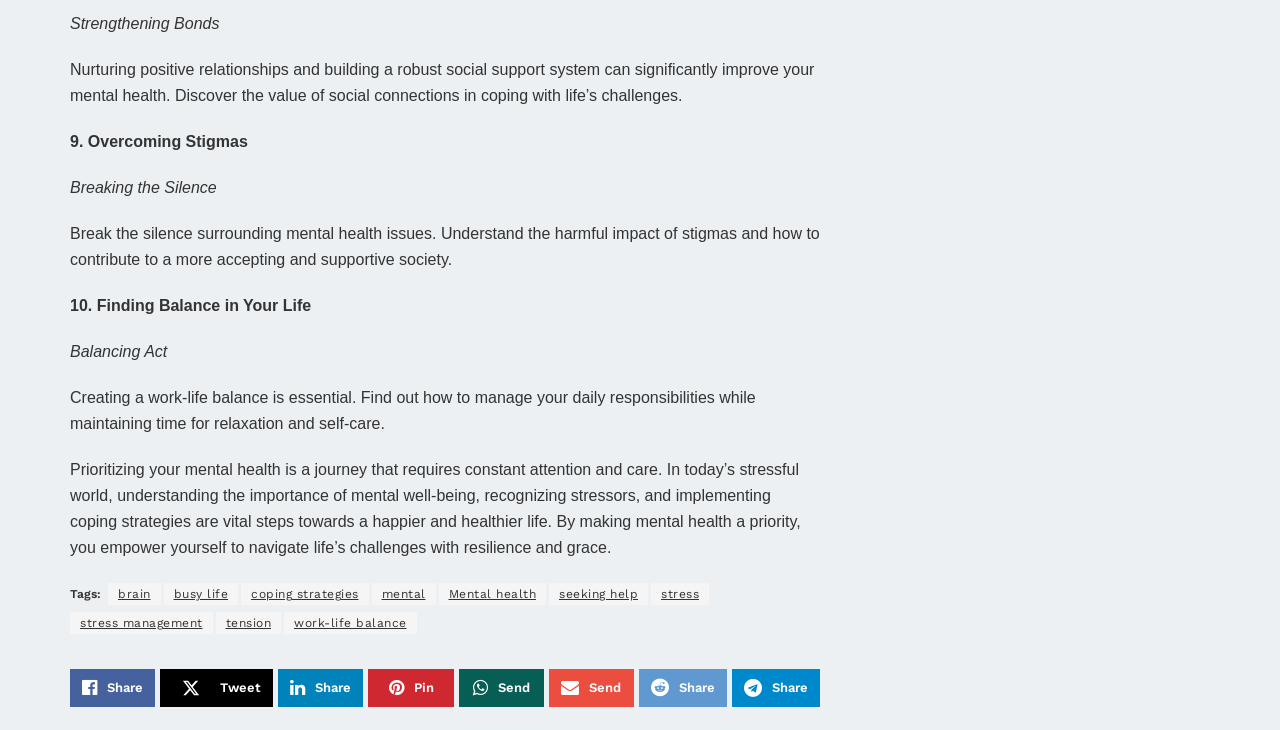How many links are there in the 'Tags' section?
Look at the image and provide a short answer using one word or a phrase.

9